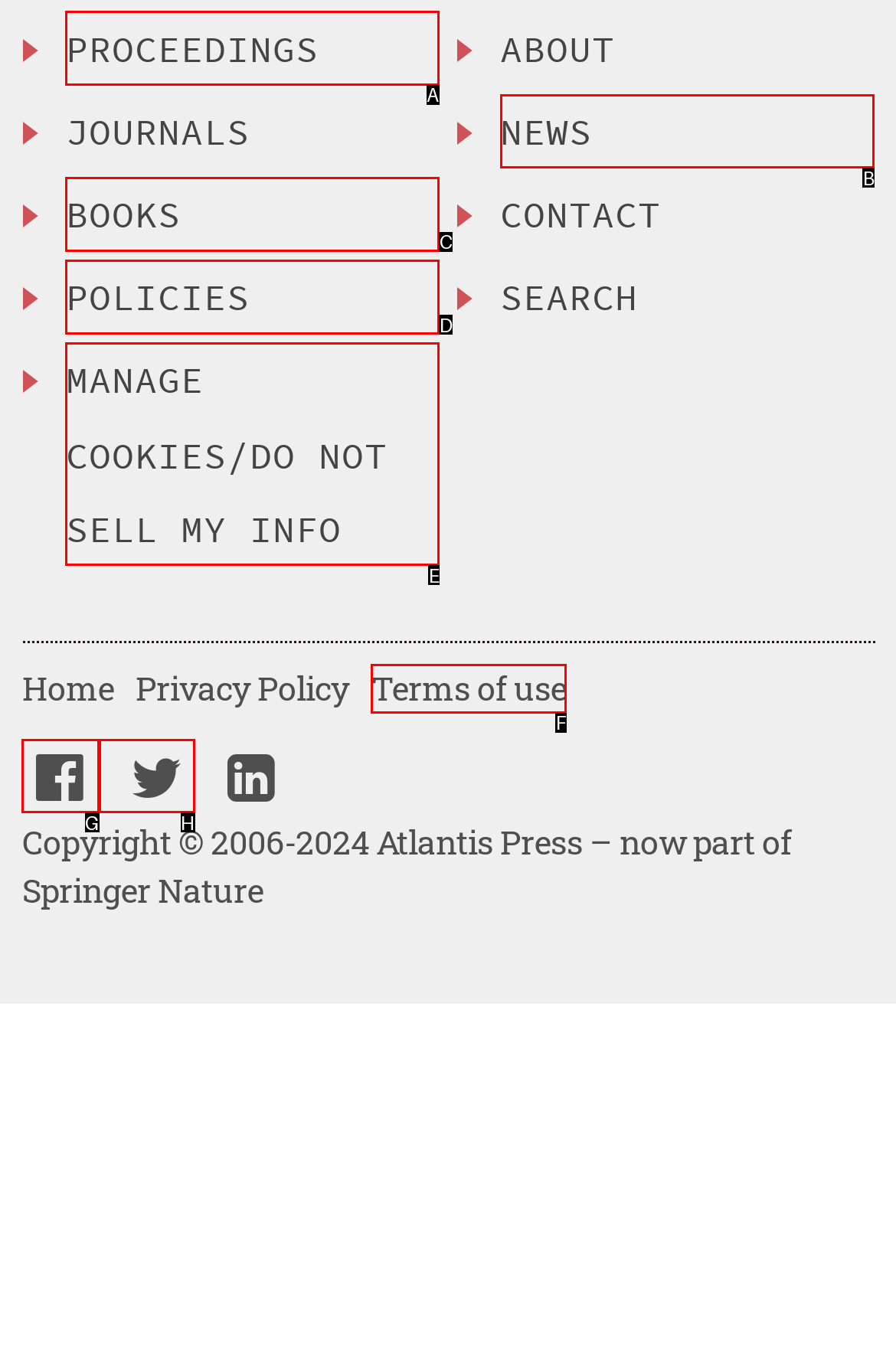For the given instruction: Search for accident reports, determine which boxed UI element should be clicked. Answer with the letter of the corresponding option directly.

None